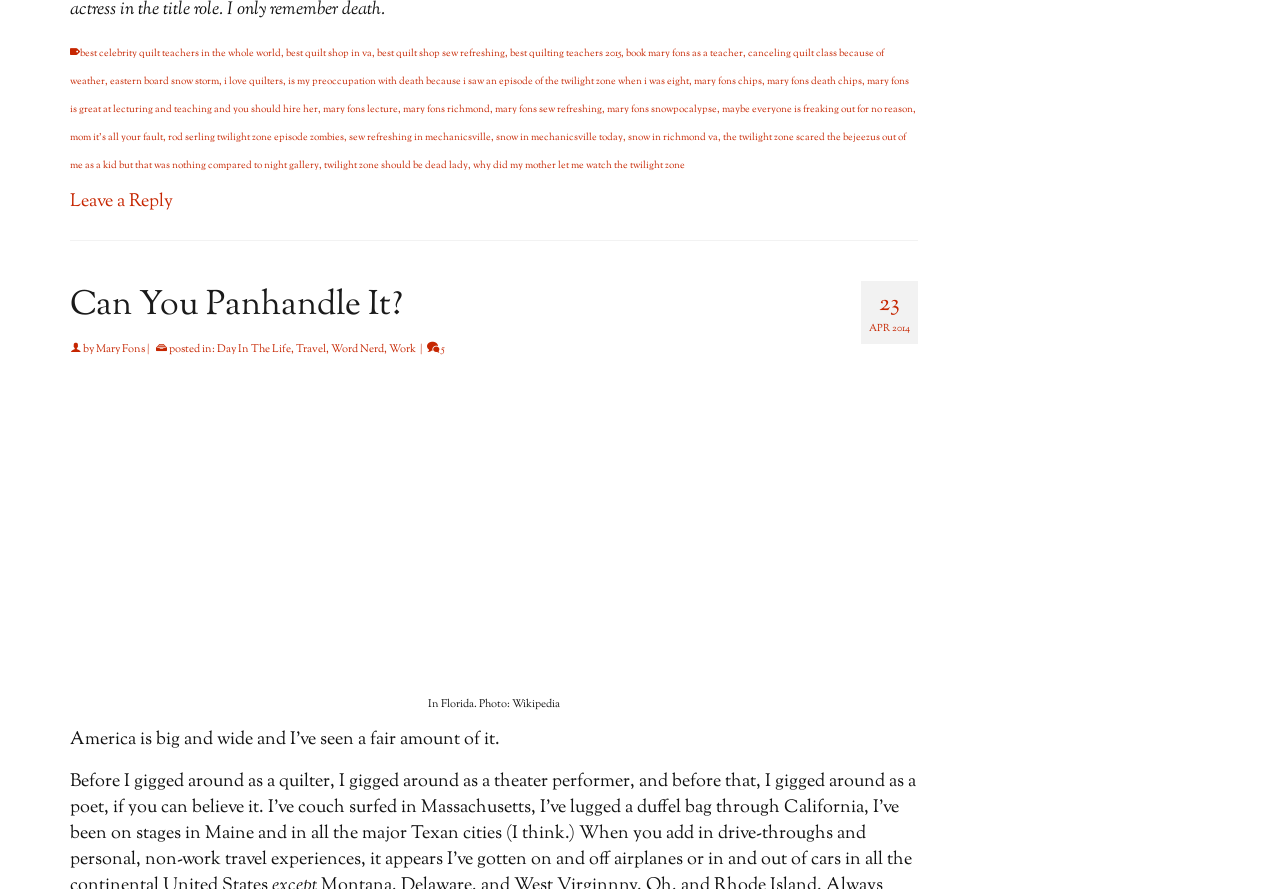Provide the bounding box coordinates for the area that should be clicked to complete the instruction: "Click on 'NOT COOL, FLORIDA.'".

[0.205, 0.429, 0.567, 0.777]